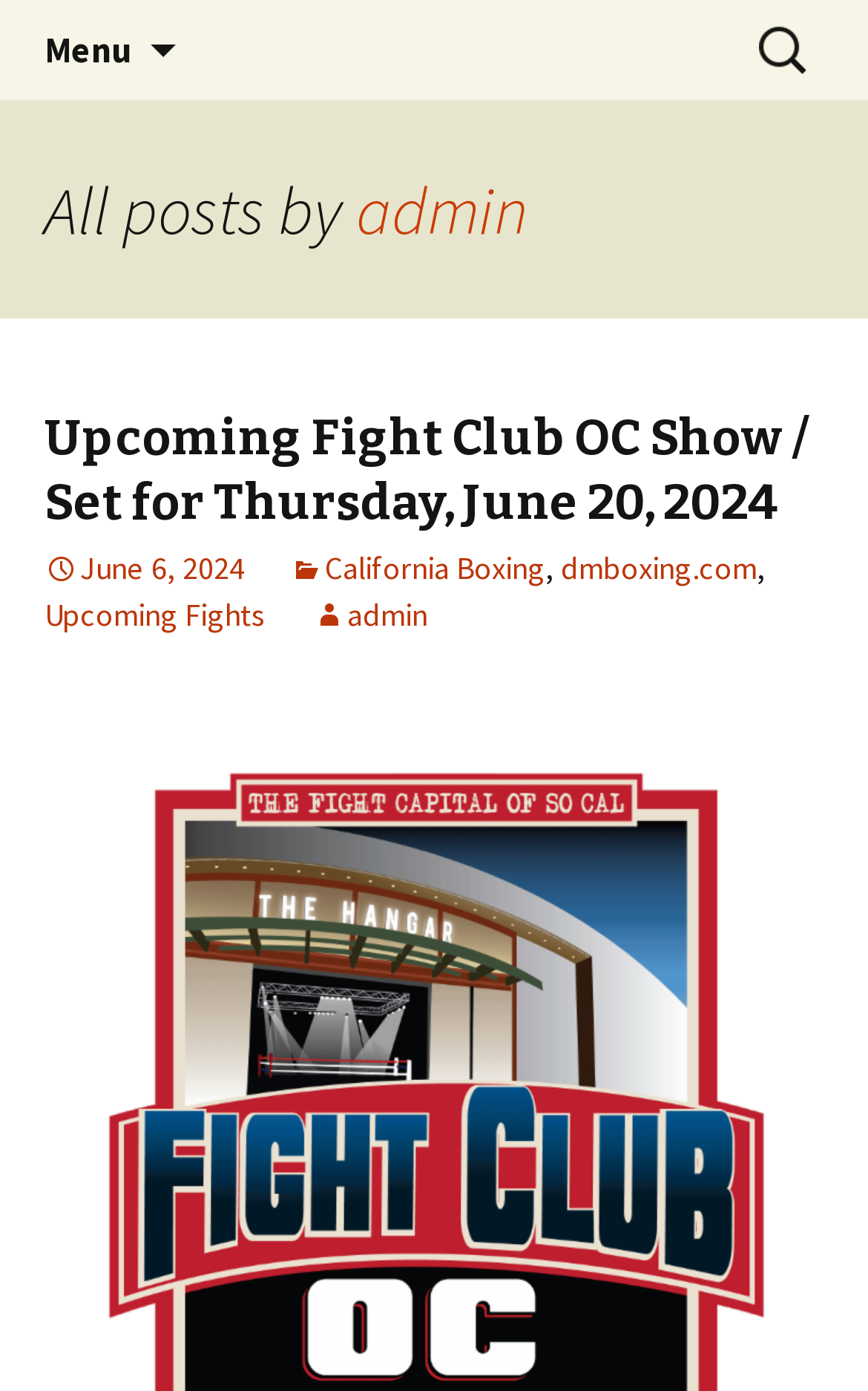What is the author of the post?
Provide a thorough and detailed answer to the question.

The question can be answered by looking at the link 'admin' under the heading 'All posts by admin', which suggests that the author of the post is admin.